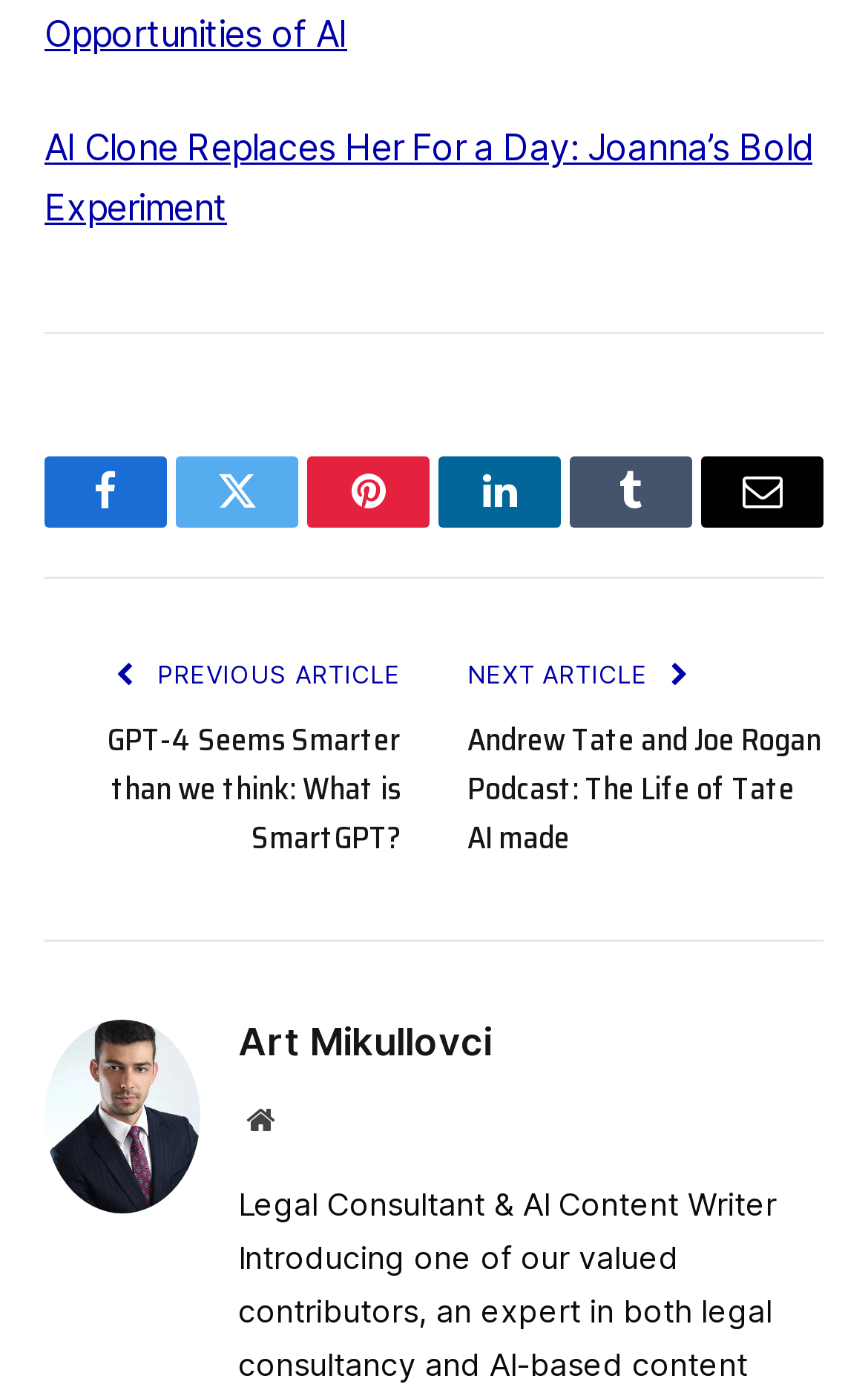Please find and report the bounding box coordinates of the element to click in order to perform the following action: "Read the article about Andrew Tate and Joe Rogan Podcast". The coordinates should be expressed as four float numbers between 0 and 1, in the format [left, top, right, bottom].

[0.538, 0.513, 0.946, 0.619]